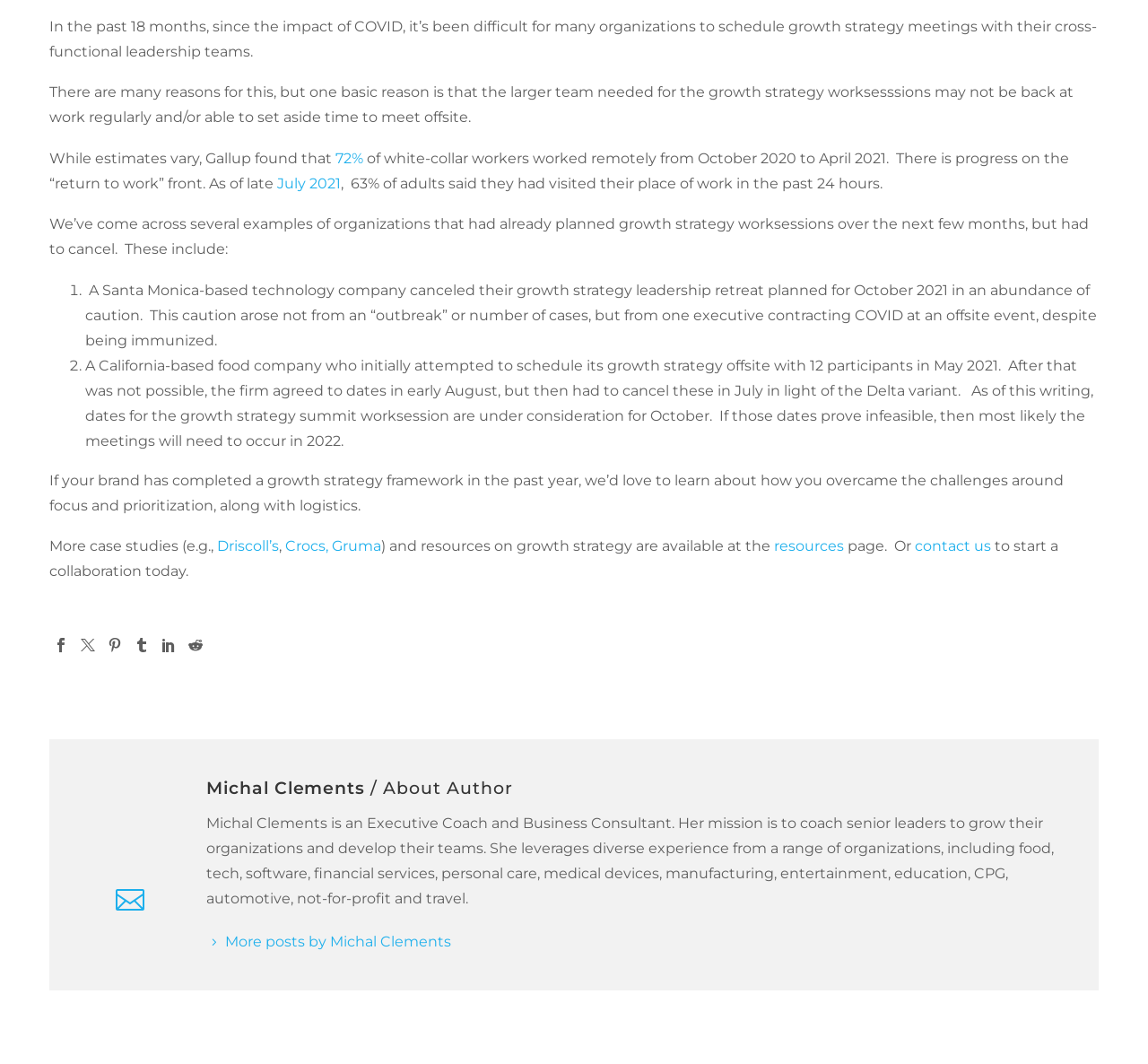Locate the bounding box coordinates of the element to click to perform the following action: 'Learn about resources on growth strategy'. The coordinates should be given as four float values between 0 and 1, in the form of [left, top, right, bottom].

[0.674, 0.505, 0.735, 0.521]